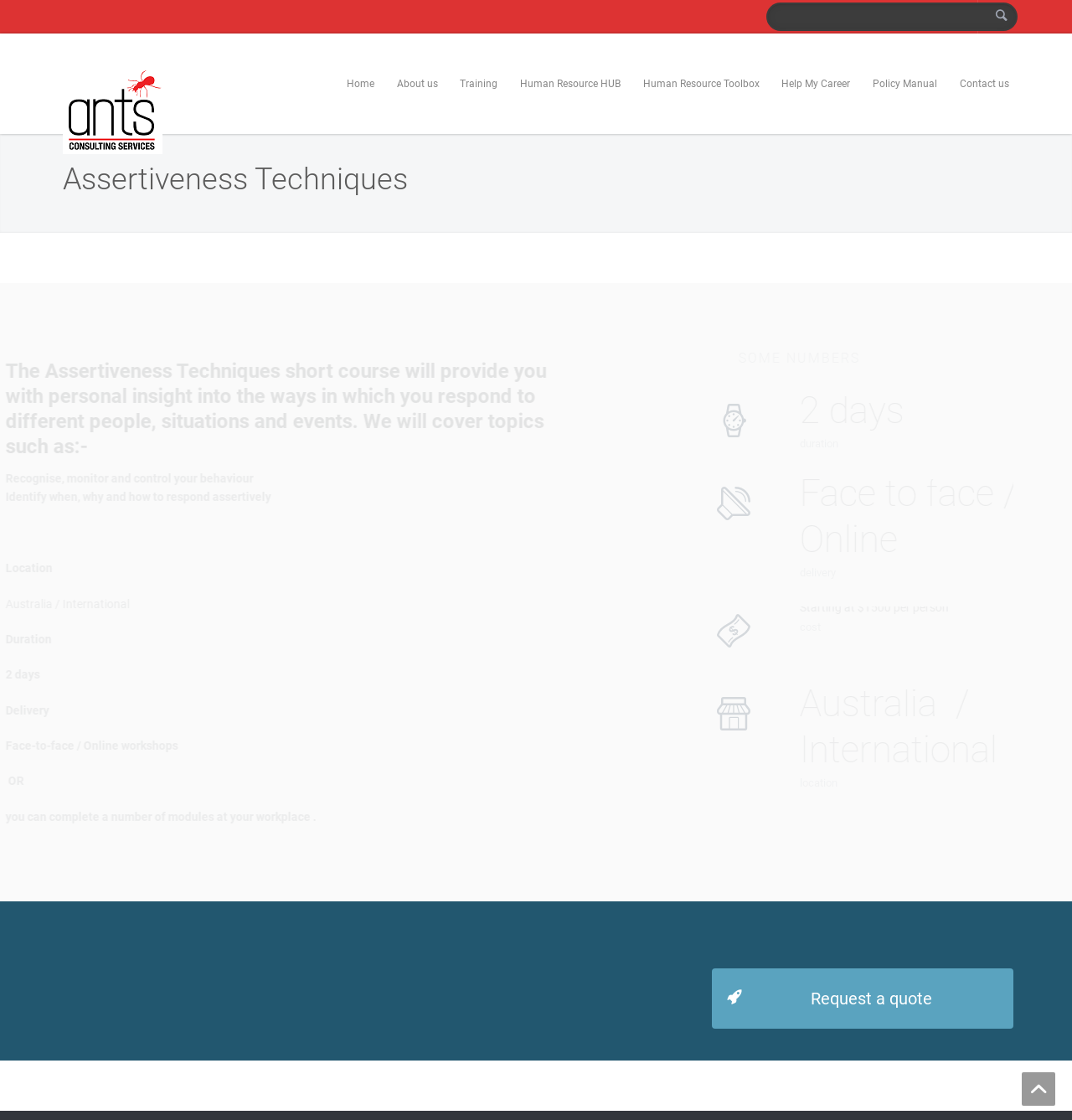Provide the bounding box coordinates of the HTML element this sentence describes: "Human Resource Toolbox".

[0.589, 0.06, 0.719, 0.09]